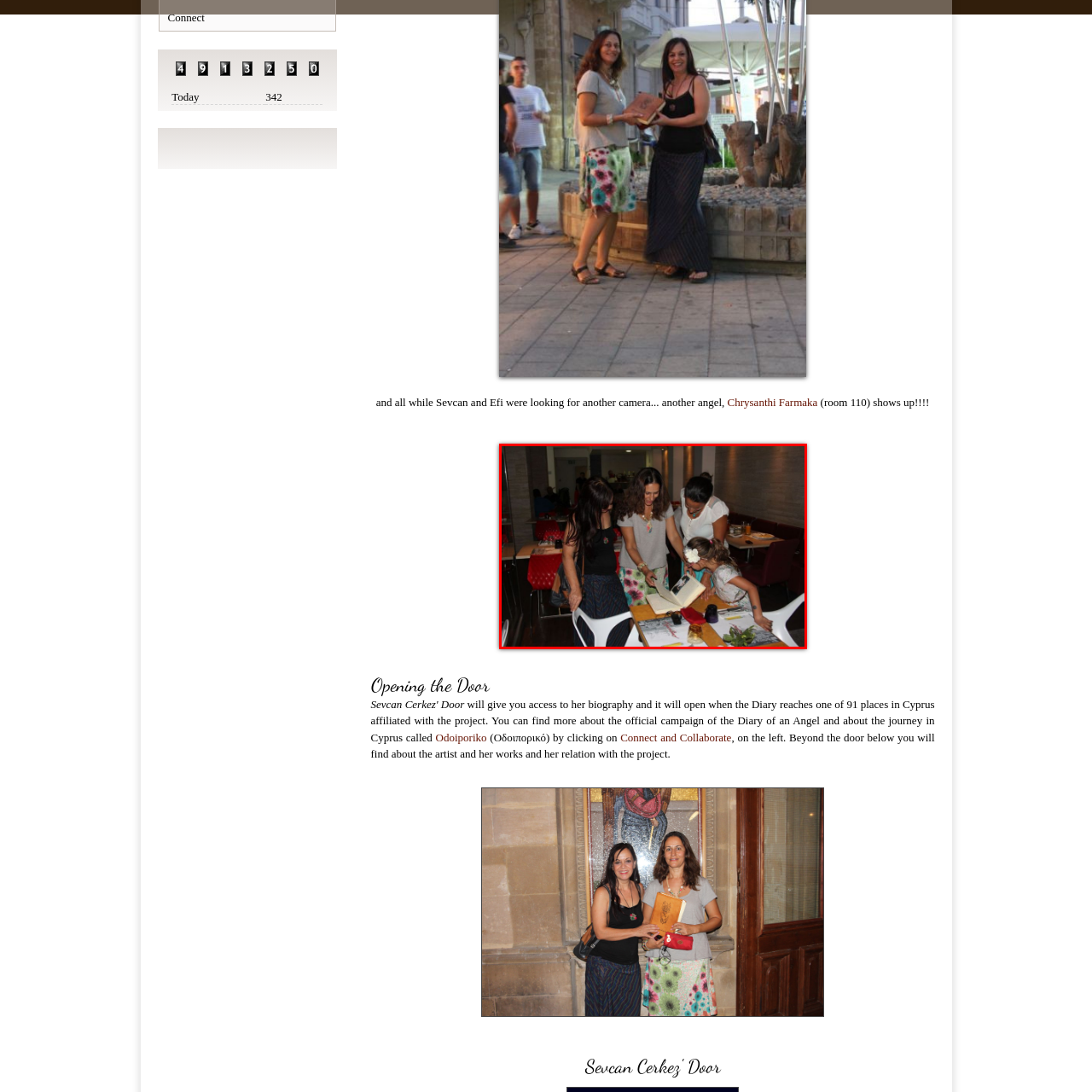Generate a detailed caption for the picture within the red-bordered area.

In a warmly lit dining space, four women are gathered around a table, engrossed in viewing a large open book. The atmosphere is lively, with a blend of curiosity and excitement as they share the moment. One woman stands beside the table, pointing at something in the book, while another leans in closer, her expression a mix of wonder and interest. Beside them, a young girl kneels on the chair, her attention fully captured by the pages, adding a touch of innocence to the gathering. In the background, the restaurant's cozy decor complements the vibrant interactions, hinting at a shared story or nostalgia being rediscovered among friends and family.